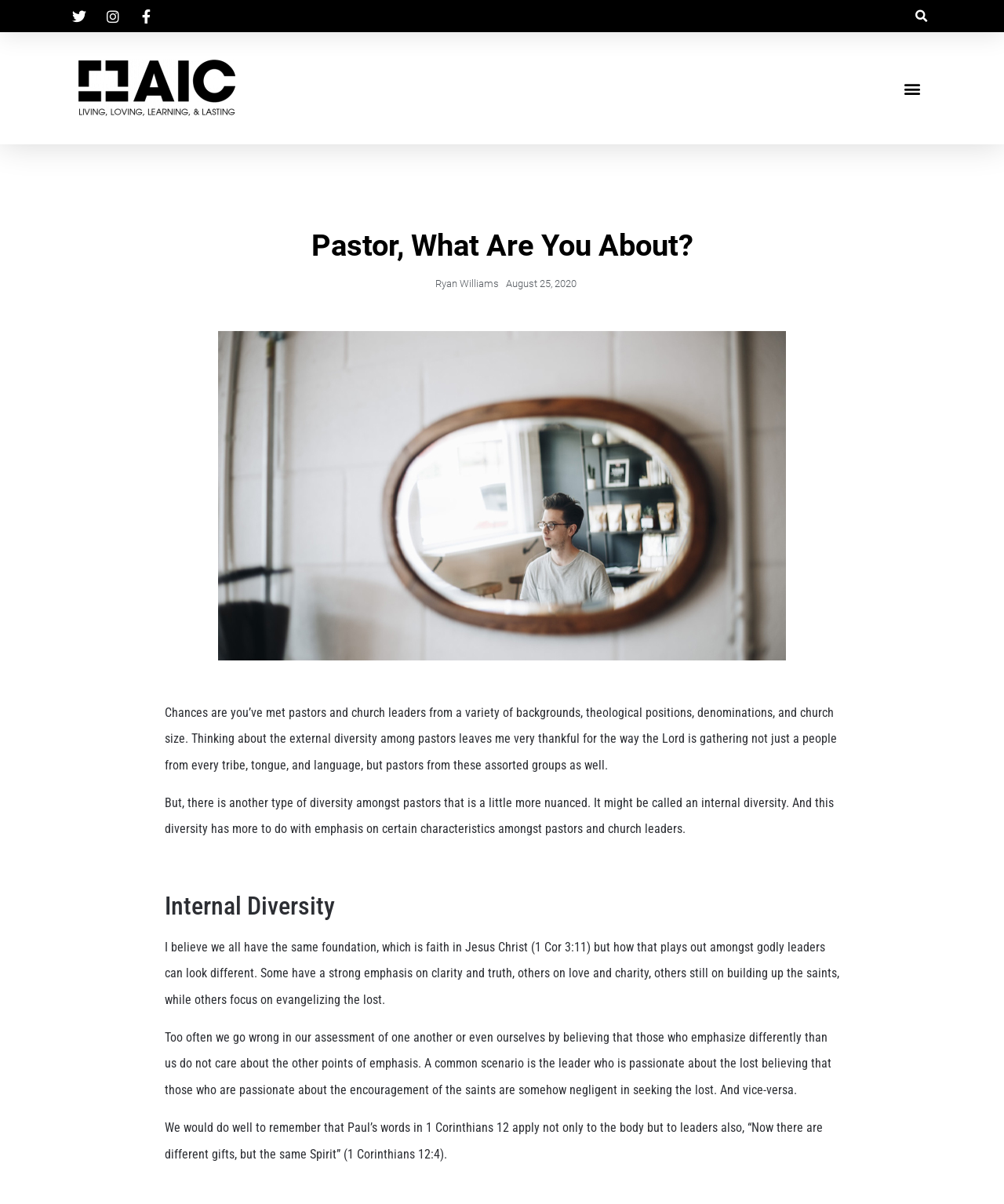Give a comprehensive overview of the webpage, including key elements.

The webpage is about Am I Called? Ministries, which focuses on helping individuals, leaders, and pastors understand what it means to plant churches, pastor, and lead within their local church context. 

At the top left, there are three links side by side. Next to them, there is a search bar with a "Search" button on the right. On the top right, there is a menu toggle button. 

Below the search bar, there is a logo of Am I Called? Ministries, which is an image. 

The main content of the webpage starts with a heading "Pastor, What Are You About?" followed by the author's name "Ryan Williams" and the date "August 25, 2020". 

The article discusses the diversity among pastors and church leaders, highlighting both external and internal diversity. The internal diversity is further explained, emphasizing that different leaders may have different emphases on characteristics such as clarity, love, building up the saints, or evangelizing the lost. The article encourages readers to remember that these differences in emphasis do not mean a lack of care for other aspects, citing 1 Corinthians 12:4.